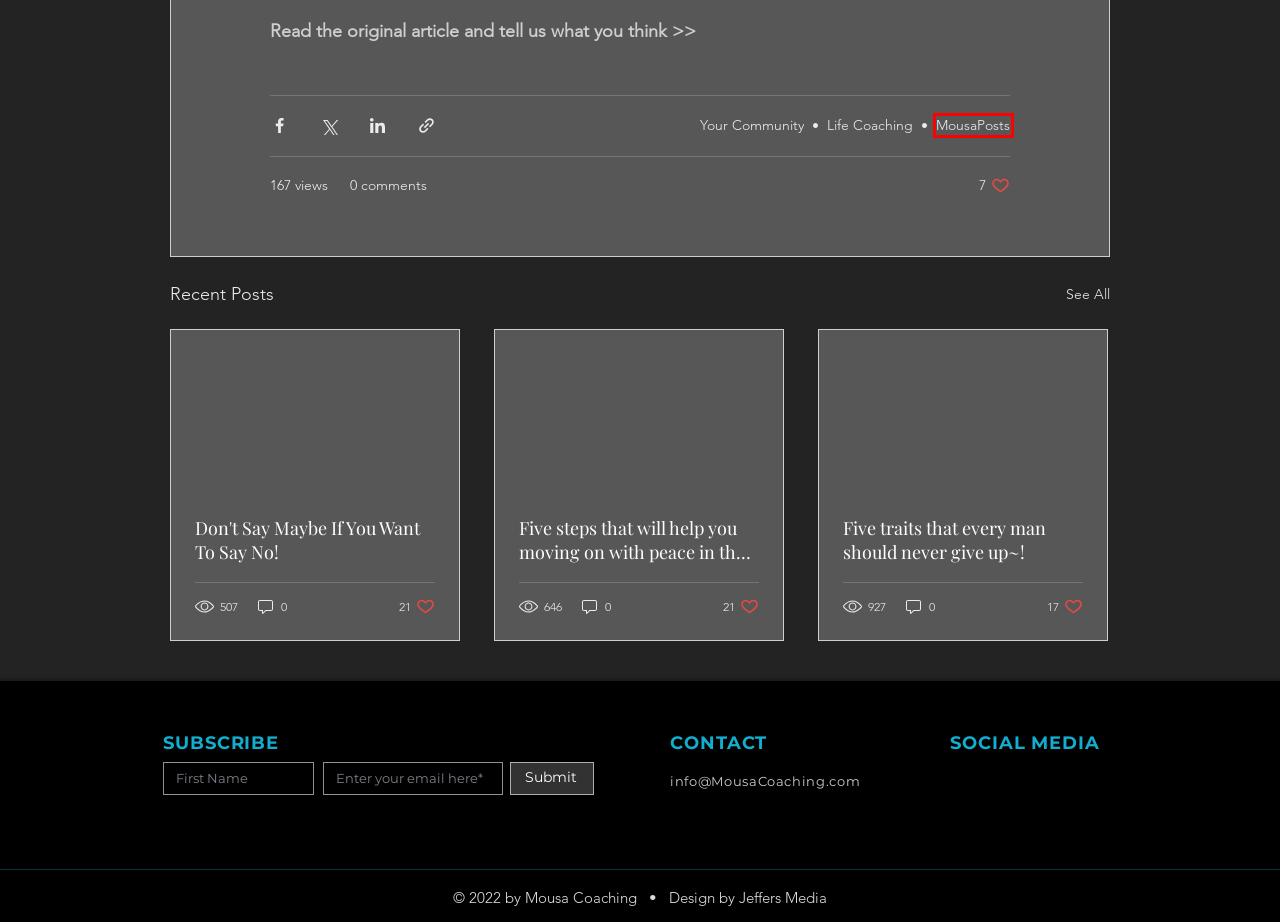Examine the screenshot of a webpage with a red bounding box around a UI element. Select the most accurate webpage description that corresponds to the new page after clicking the highlighted element. Here are the choices:
A. MousaPosts
B. Articles | Mousa Coaching
C. Five traits that every man should never give up~!
D. Life Coaching
E. Five steps that will help you moving on with peace in the heart.
F. Don't Say Maybe If You Want To Say No!
G. Jeffers Media | Wix Website Developer in Washington DC, United States
H. Your Community

A